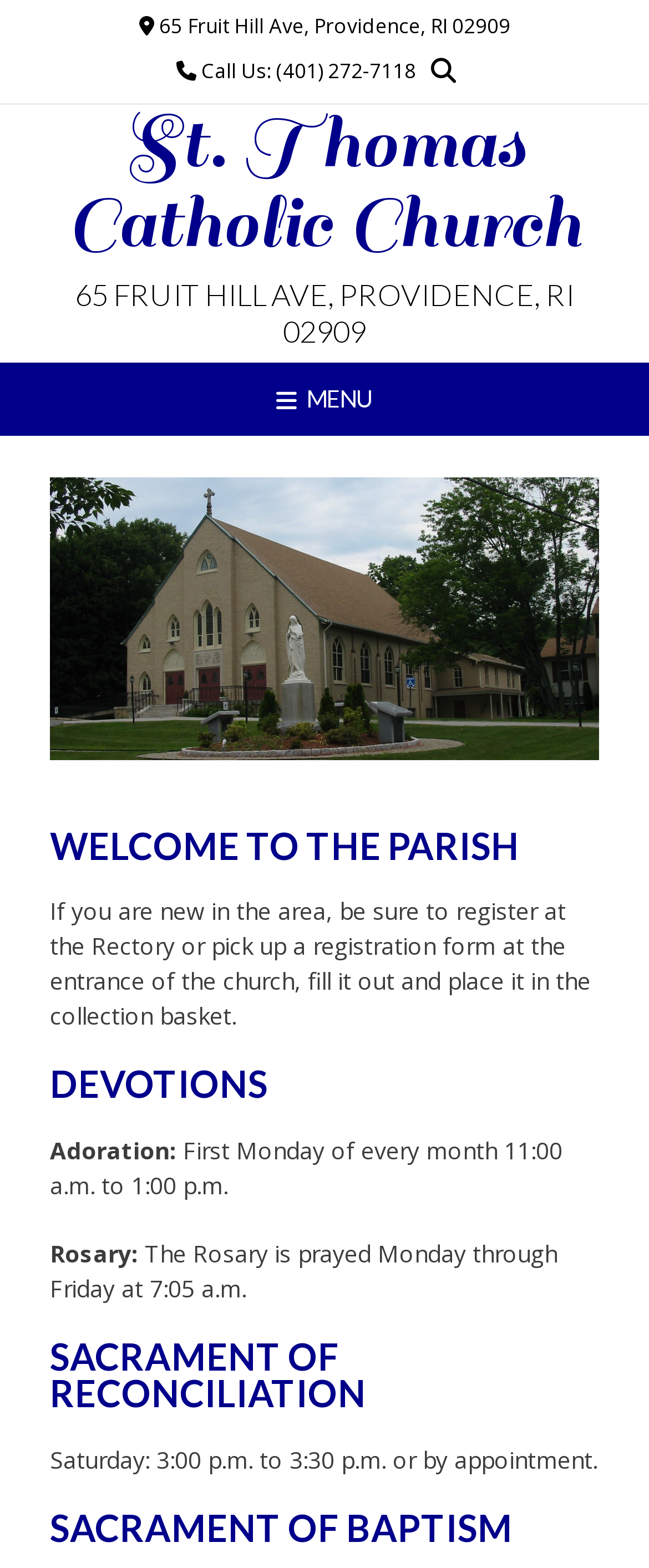Analyze the image and provide a detailed answer to the question: What is the phone number of St. Thomas Catholic Church?

The phone number of St. Thomas Catholic Church can be found at the top of the webpage, next to the 'Call Us' label, which is a StaticText element with the OCR text '(401) 272-7118'.